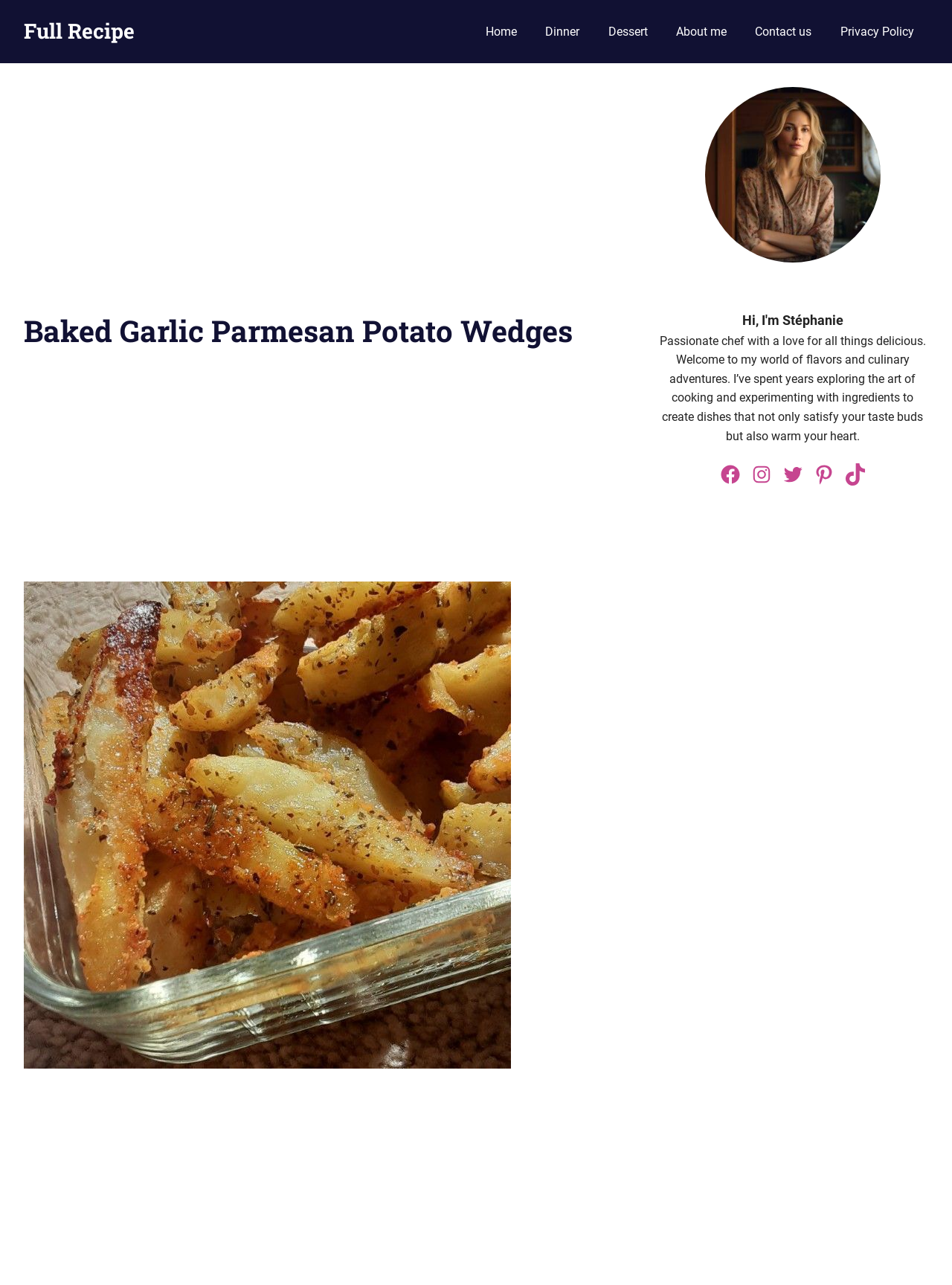Using the image as a reference, answer the following question in as much detail as possible:
How many figures are on the webpage?

I counted the number of figure elements on the webpage, which includes one figure element in the main content section and another in the complementary section.